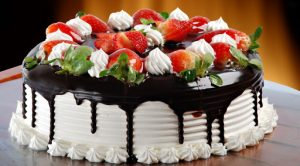Provide a thorough description of the image.

The image features a beautifully decorated birthday cake, showcasing layers of moist white cake encapsulated by a rich chocolate ganache that drips enticingly down the sides. Topped with fresh strawberries and delicate swirls of whipped cream, the cake exudes a festive and indulgent appeal, perfect for celebrating a special occasion. This centerpiece not only embodies the joy of birthday celebrations but also represents the warmth of cherishing moments with friends and loved ones. The imagery captures the essence of birthdays, reflecting the happiness, laughter, and sweet memories shared during such gatherings. Enjoying a slice of this exquisite cake is sure to enhance the beautiful memories created on this day.